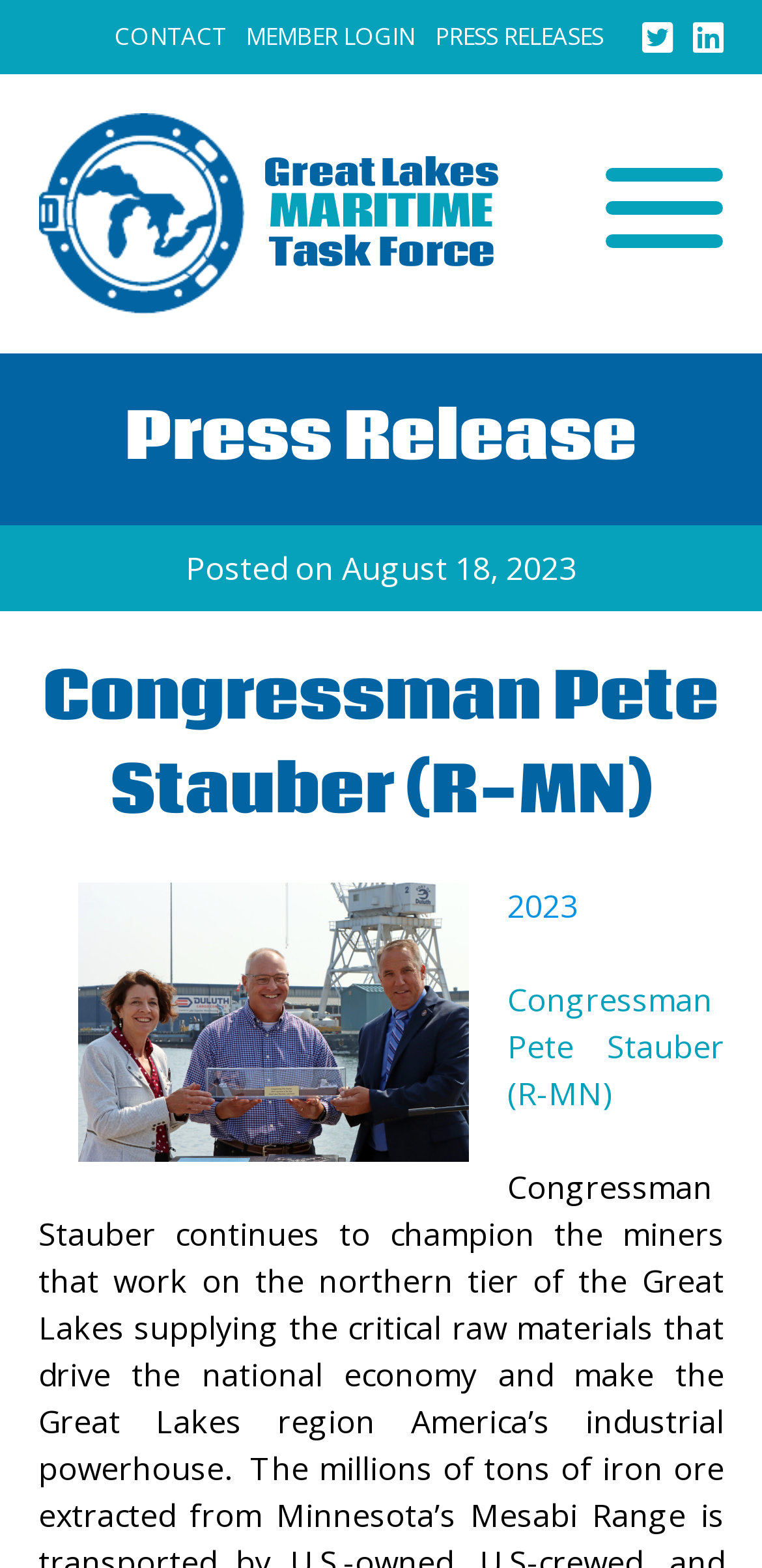What is the name of the congressman?
Kindly offer a comprehensive and detailed response to the question.

I found the answer by looking at the heading element that contains the text 'Congressman Pete Stauber (R-MN)'.